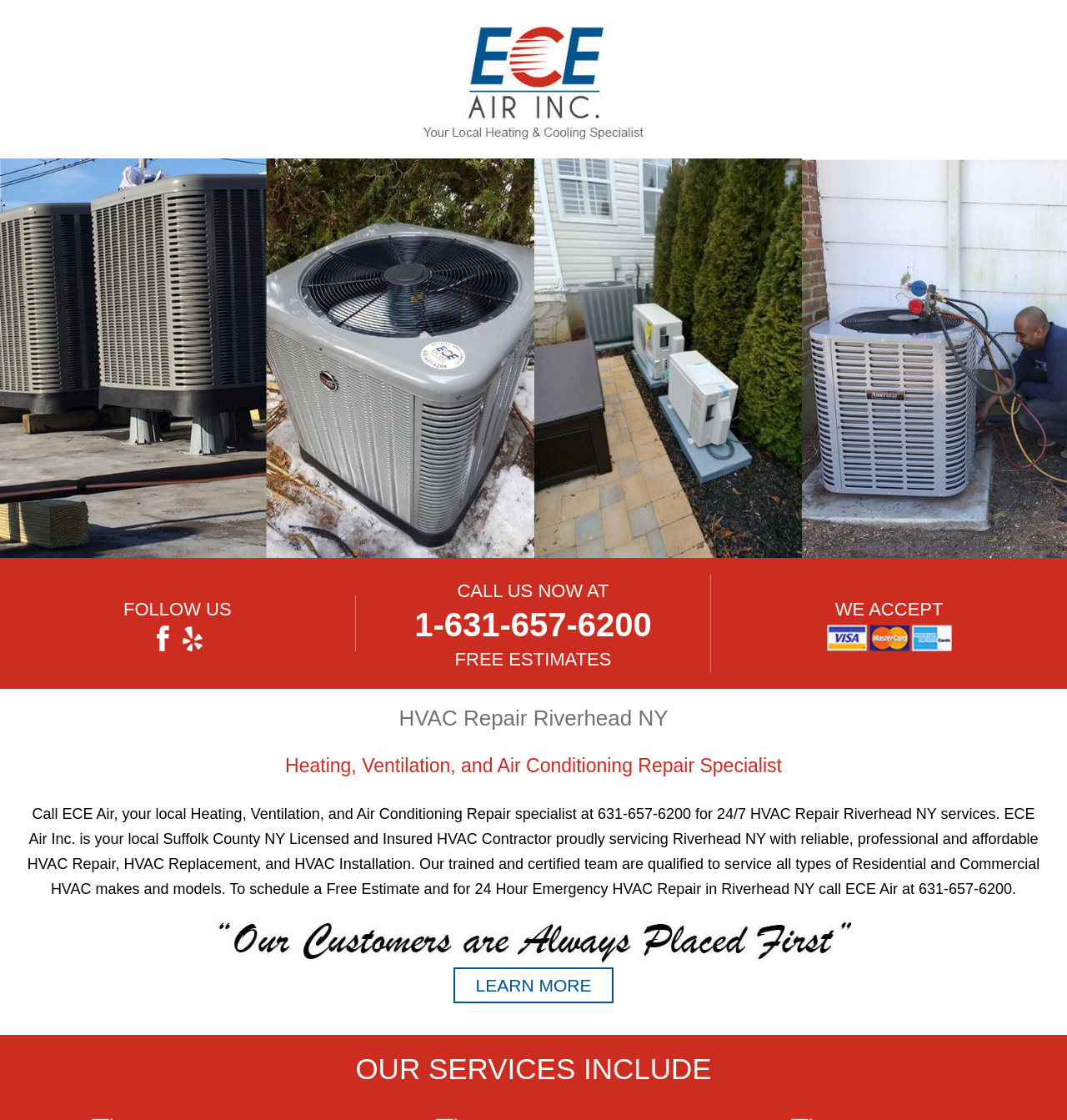What is the phone number to call for HVAC repair?
We need a detailed and exhaustive answer to the question. Please elaborate.

I found the phone number by looking at the static text element that says 'CALL US NOW AT' and the adjacent static text element that displays the phone number.